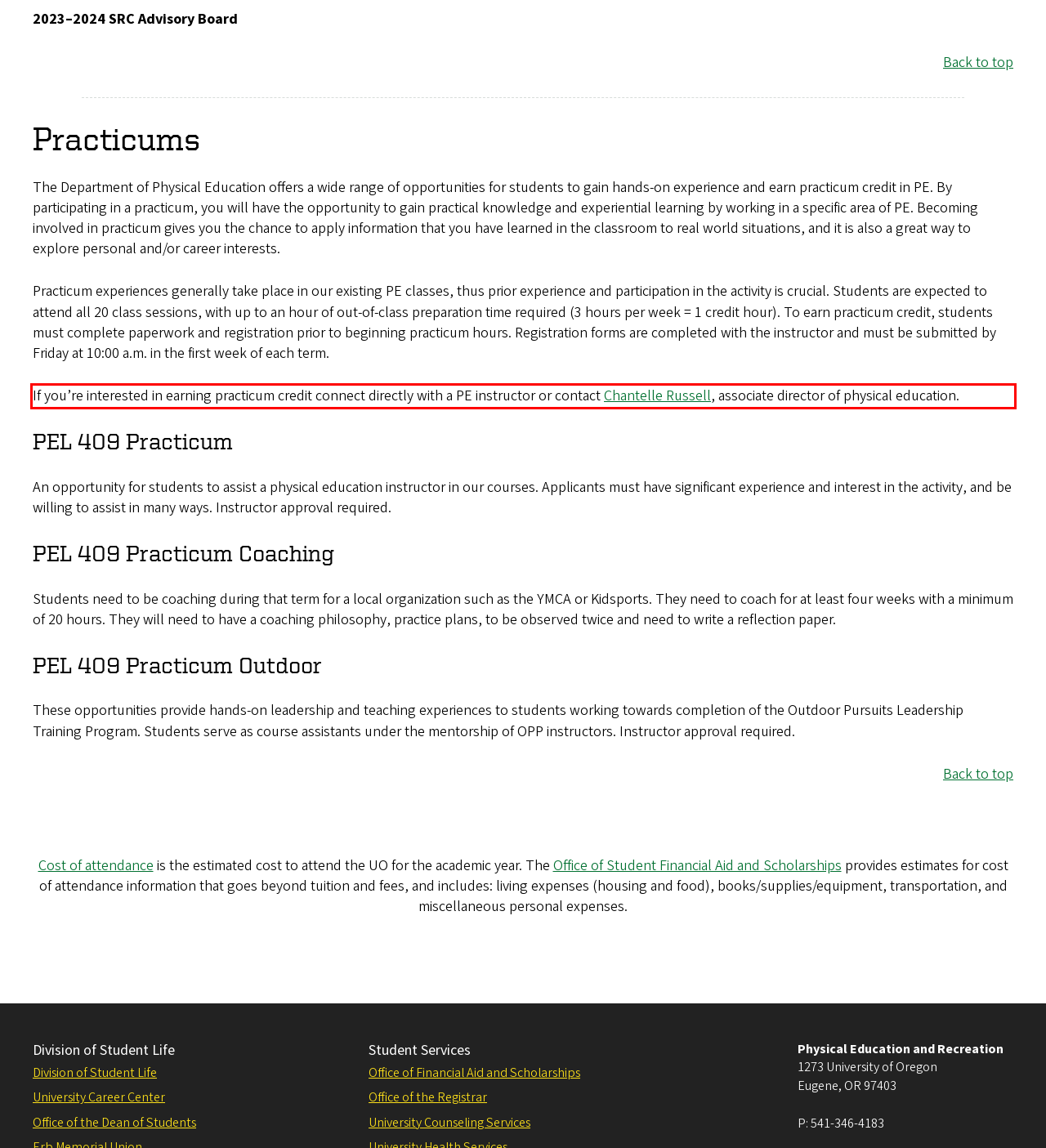Please analyze the screenshot of a webpage and extract the text content within the red bounding box using OCR.

If you’re interested in earning practicum credit connect directly with a PE instructor or contact Chantelle Russell, associate director of physical education.